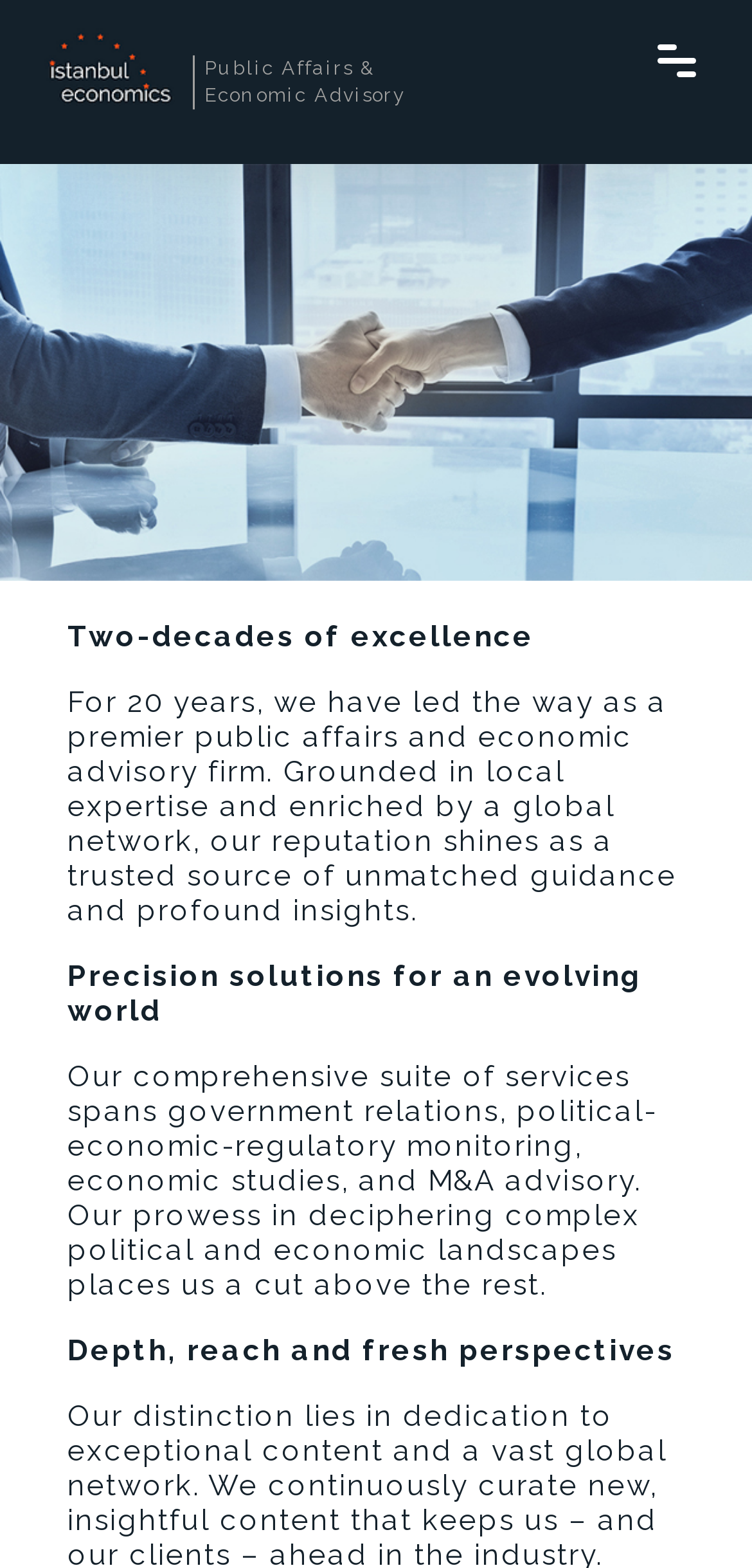Based on the element description parent_node: Public Affairs &, identify the bounding box of the UI element in the given webpage screenshot. The coordinates should be in the format (top-left x, top-left y, bottom-right x, bottom-right y) and must be between 0 and 1.

[0.038, 0.001, 0.256, 0.025]